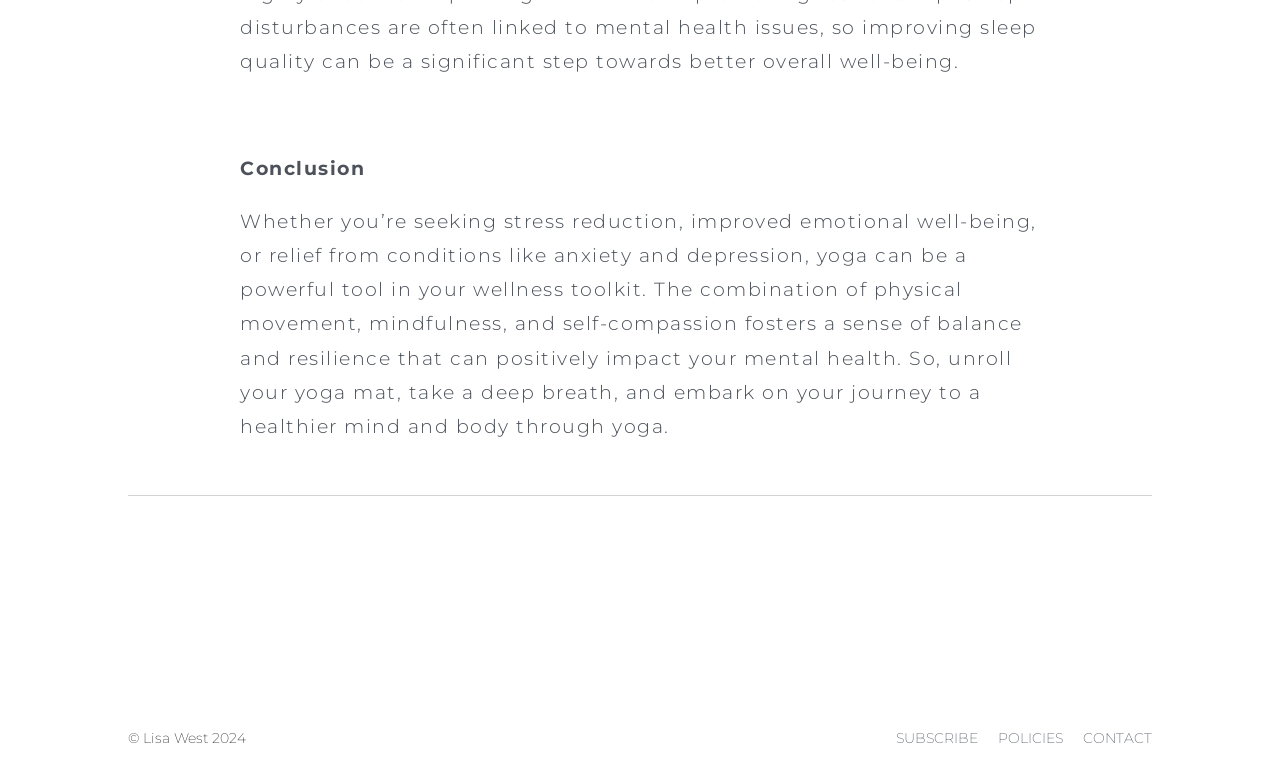What is the main topic of the webpage?
Please answer the question with a single word or phrase, referencing the image.

Yoga and mental health